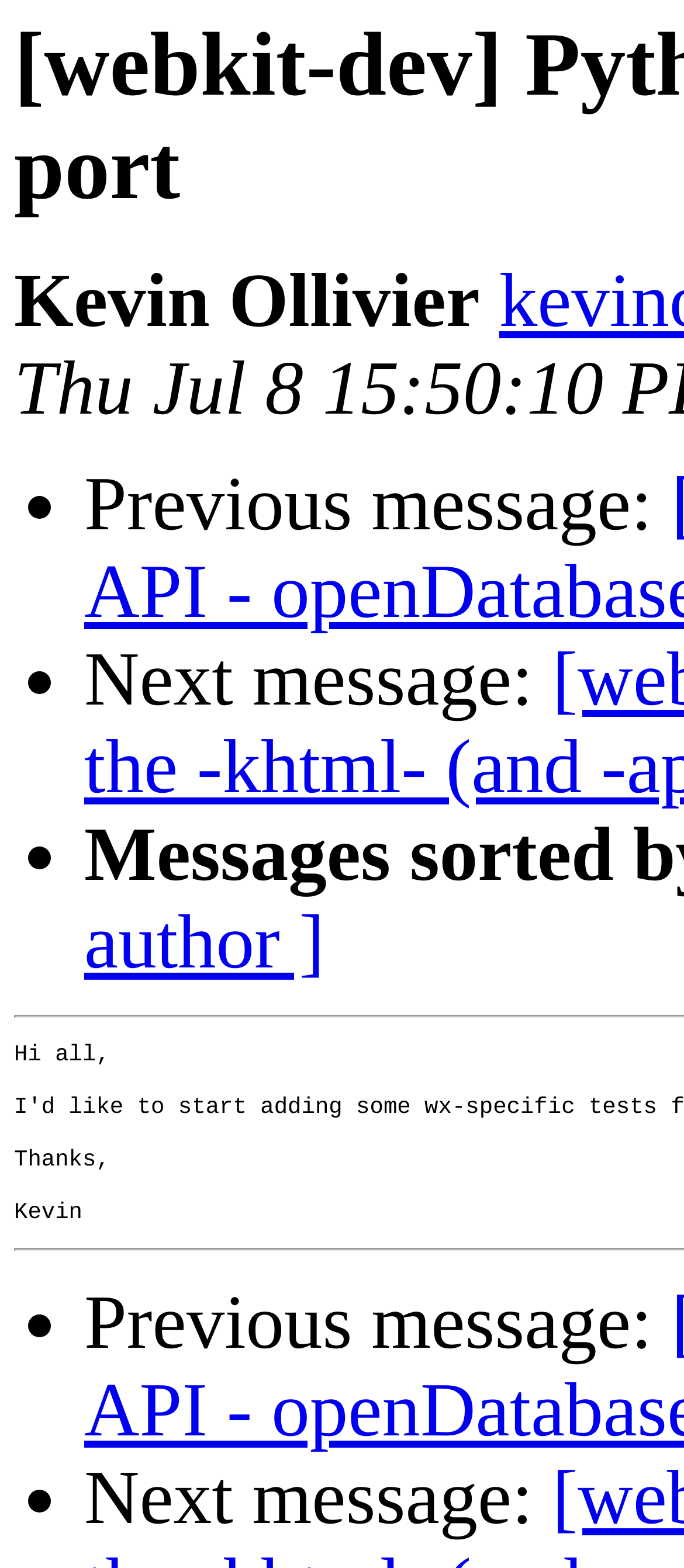What is the layout of the navigation options?
Based on the image, provide a one-word or brief-phrase response.

Vertical